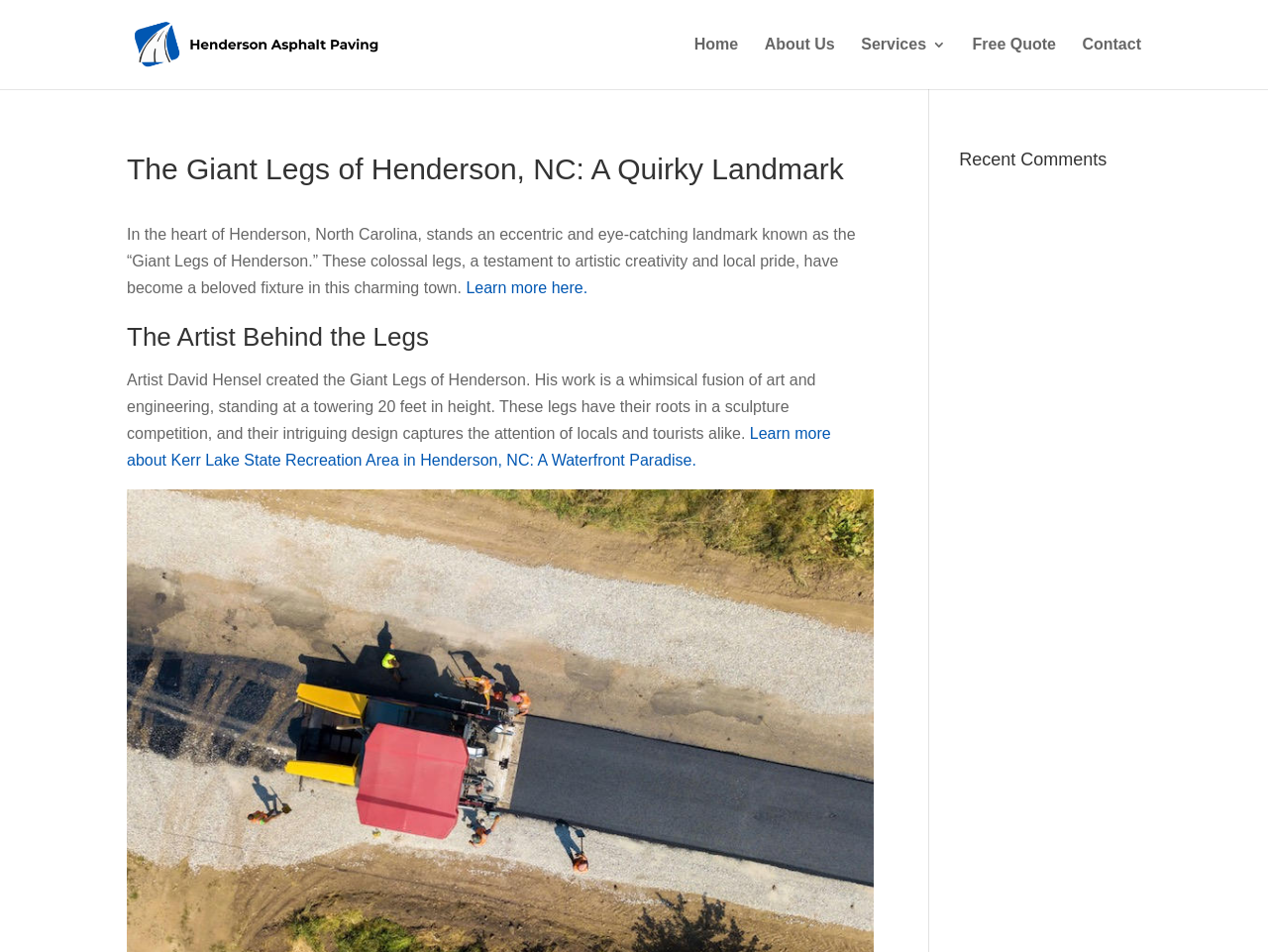Extract the bounding box for the UI element that matches this description: "About Us".

[0.603, 0.04, 0.658, 0.094]